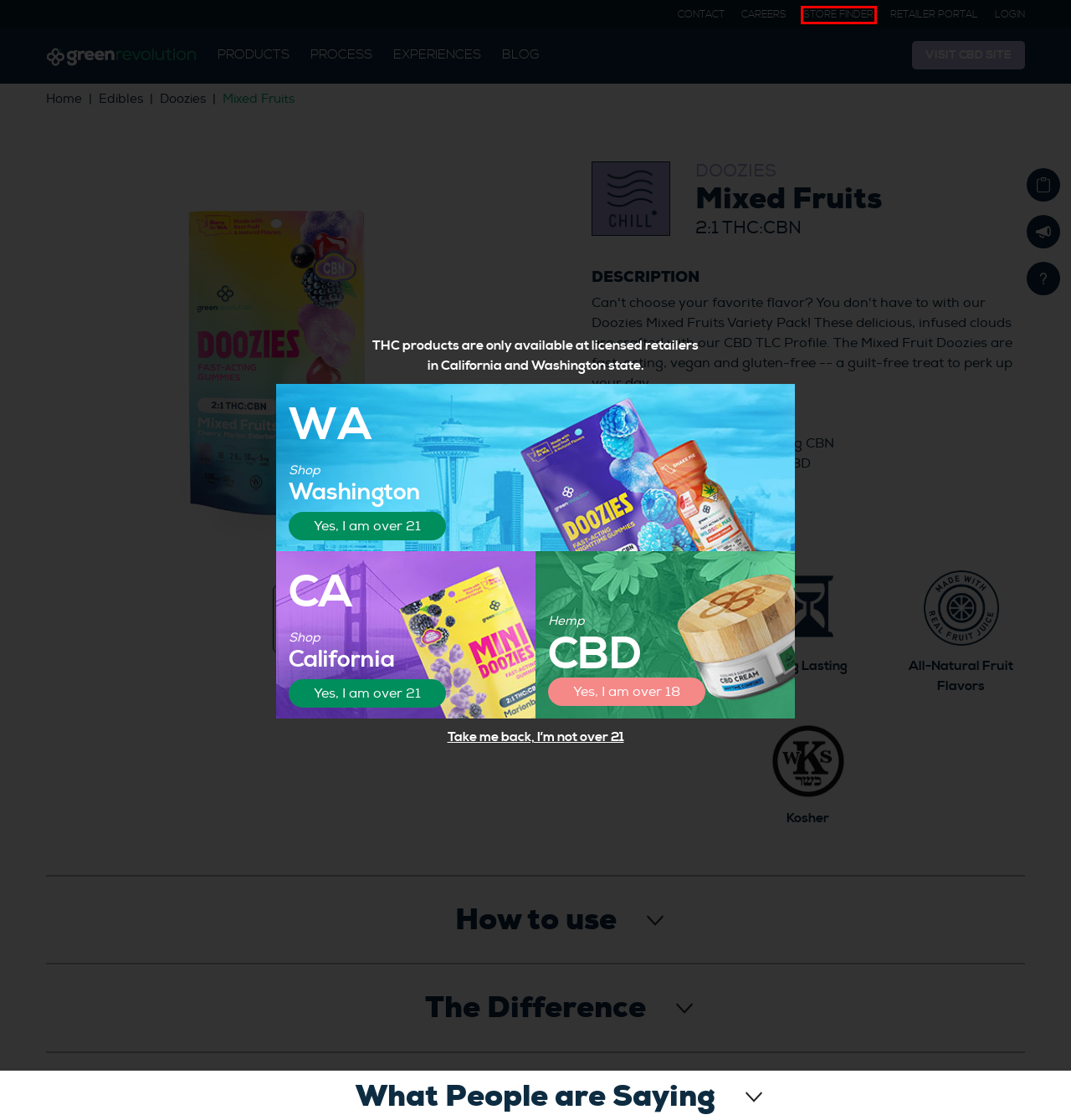You are provided with a screenshot of a webpage that has a red bounding box highlighting a UI element. Choose the most accurate webpage description that matches the new webpage after clicking the highlighted element. Here are your choices:
A. Green Revolution's Transformative THC Experiences
B. Login - Green Revolution
C. THC Edibles - Buy Cannabis Edibles | Green Revolution
D. Licensed Wellness THC Tinctures in CA & WA | Green Revolution
E. Doozies - Award winning cannabis gummies | Green Revolution
F. Join Green Revolution Team | Cannabis Careers
G. Green Revolution | THC Edibles & Tinctures for Wellness and Health
H. Contact Us - Find Nearest Green Revolution Store In CA & WA

D